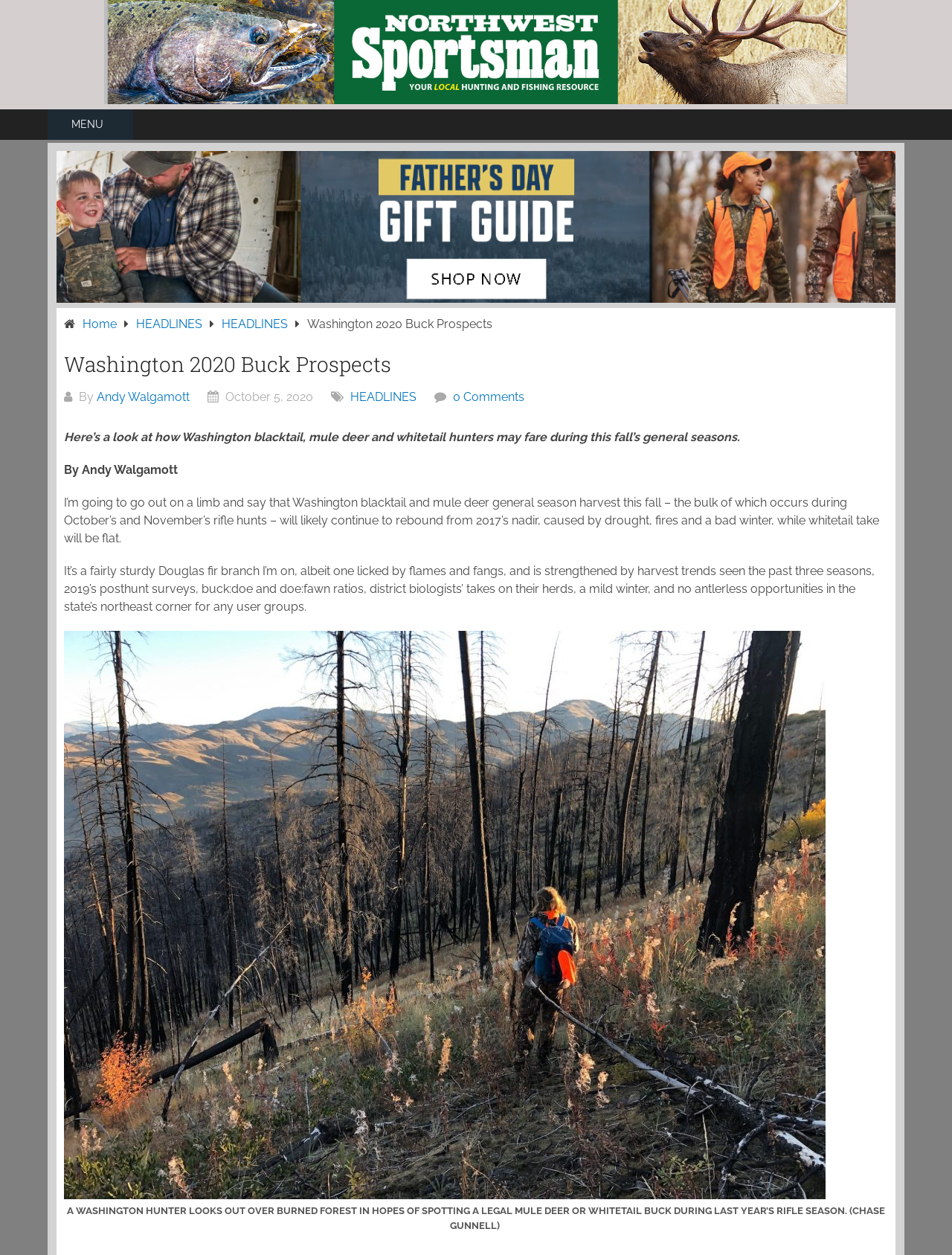Determine the main headline of the webpage and provide its text.

Washington 2020 Buck Prospects